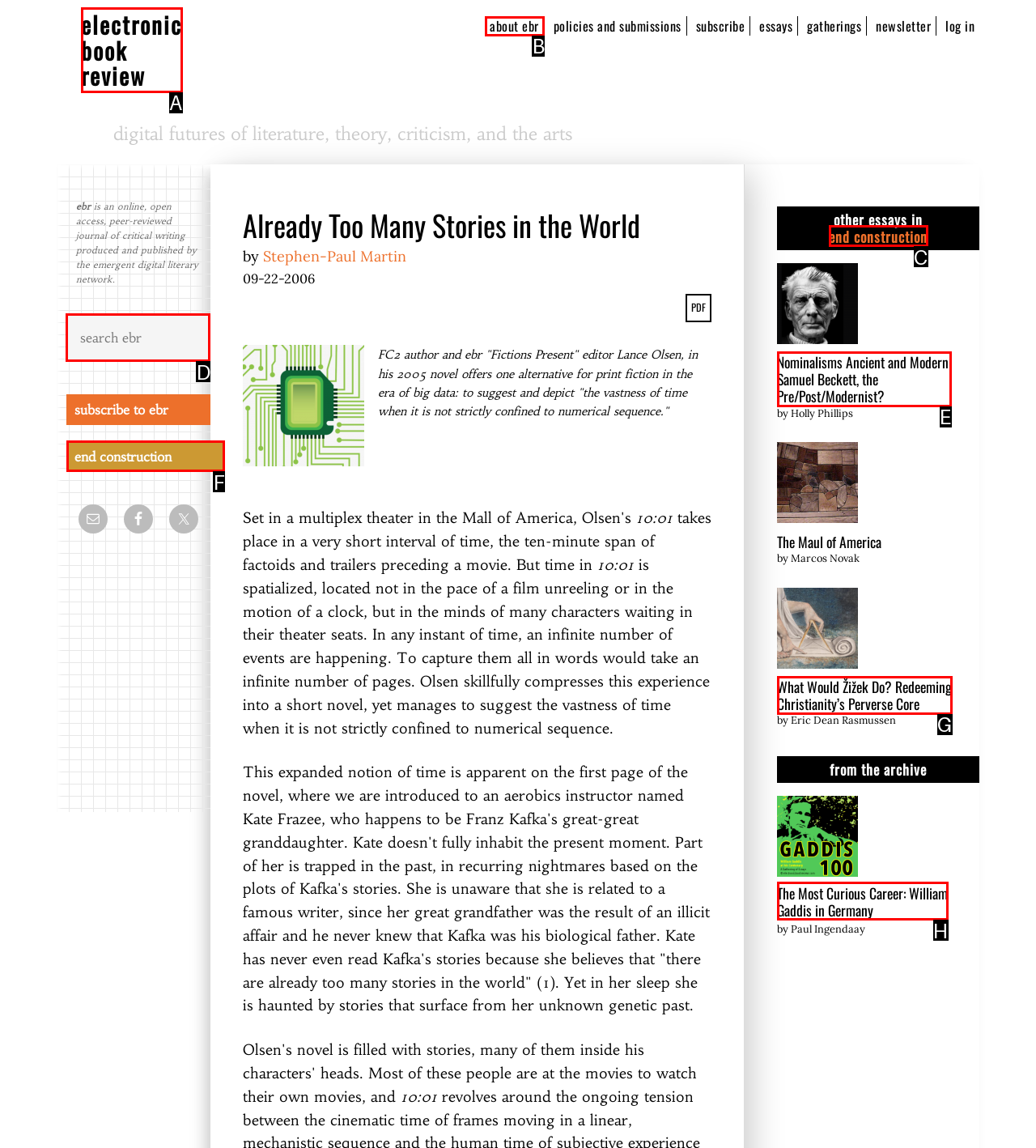Indicate the UI element to click to perform the task: search for essays on the website. Reply with the letter corresponding to the chosen element.

D